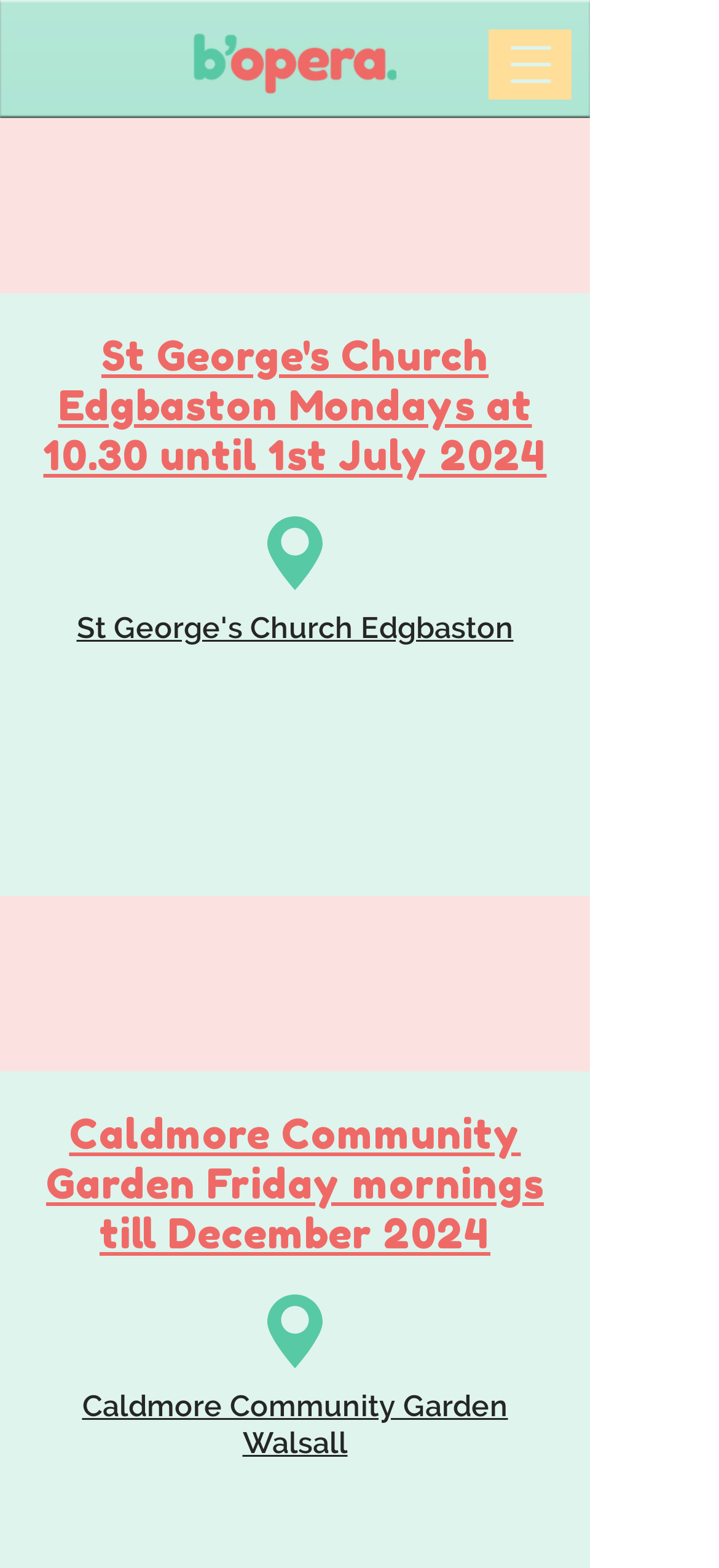How many links are there?
From the image, respond using a single word or phrase.

4